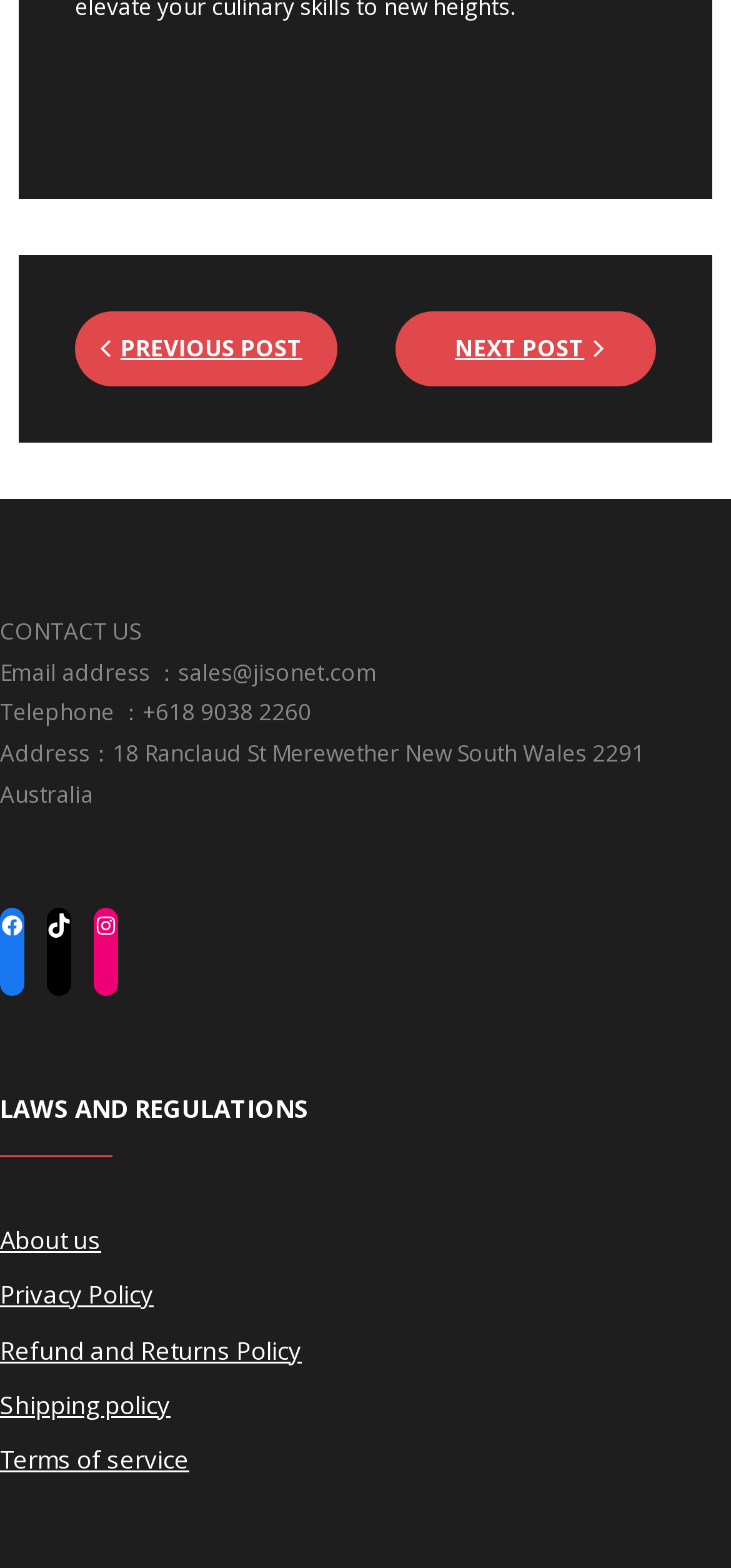Please identify the bounding box coordinates of the clickable area that will allow you to execute the instruction: "Contact us via email".

[0.0, 0.418, 0.515, 0.439]